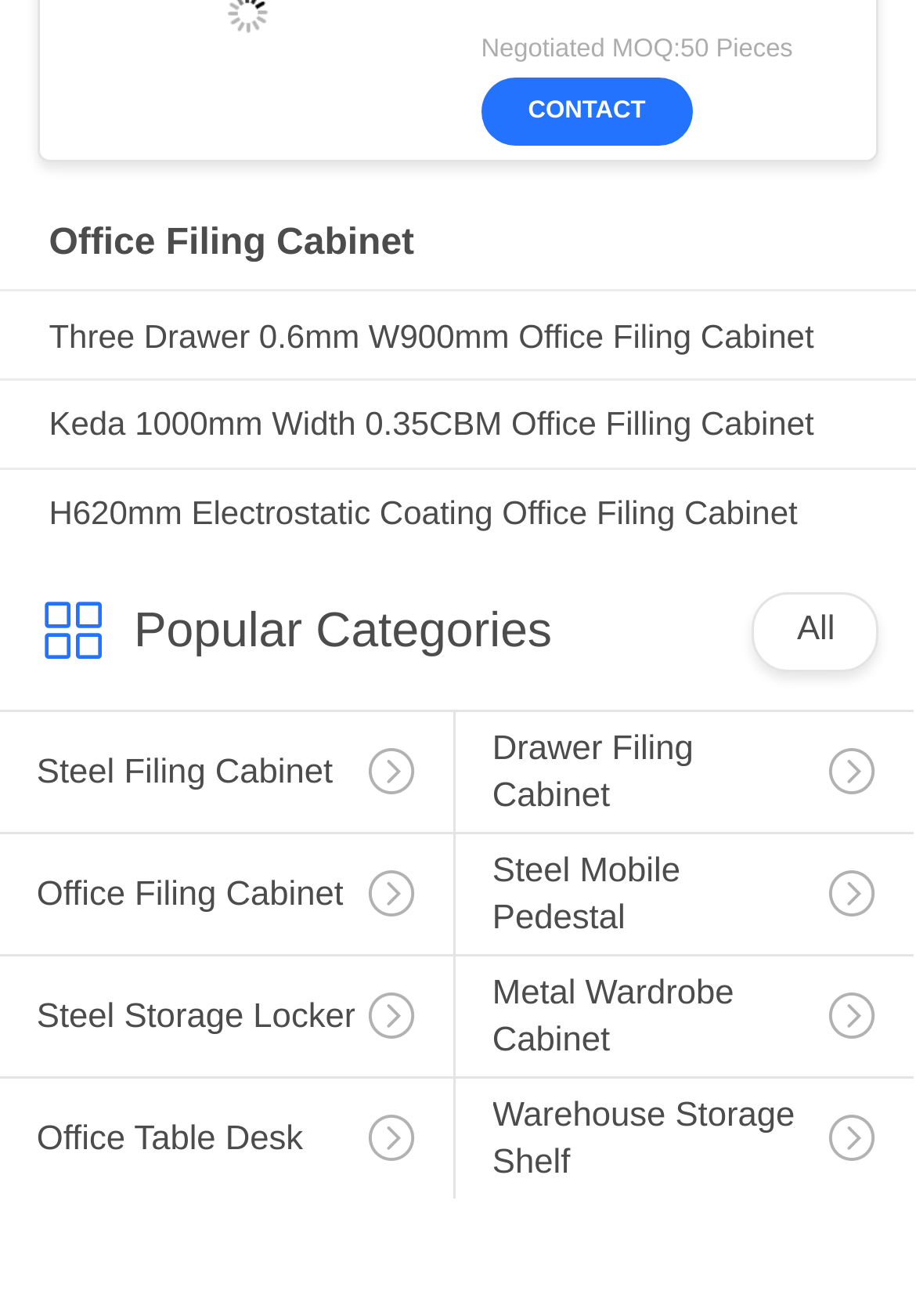Identify the bounding box coordinates of the element to click to follow this instruction: 'Explore Warehouse Storage Shelf options'. Ensure the coordinates are four float values between 0 and 1, provided as [left, top, right, bottom].

[0.497, 0.819, 0.997, 0.951]